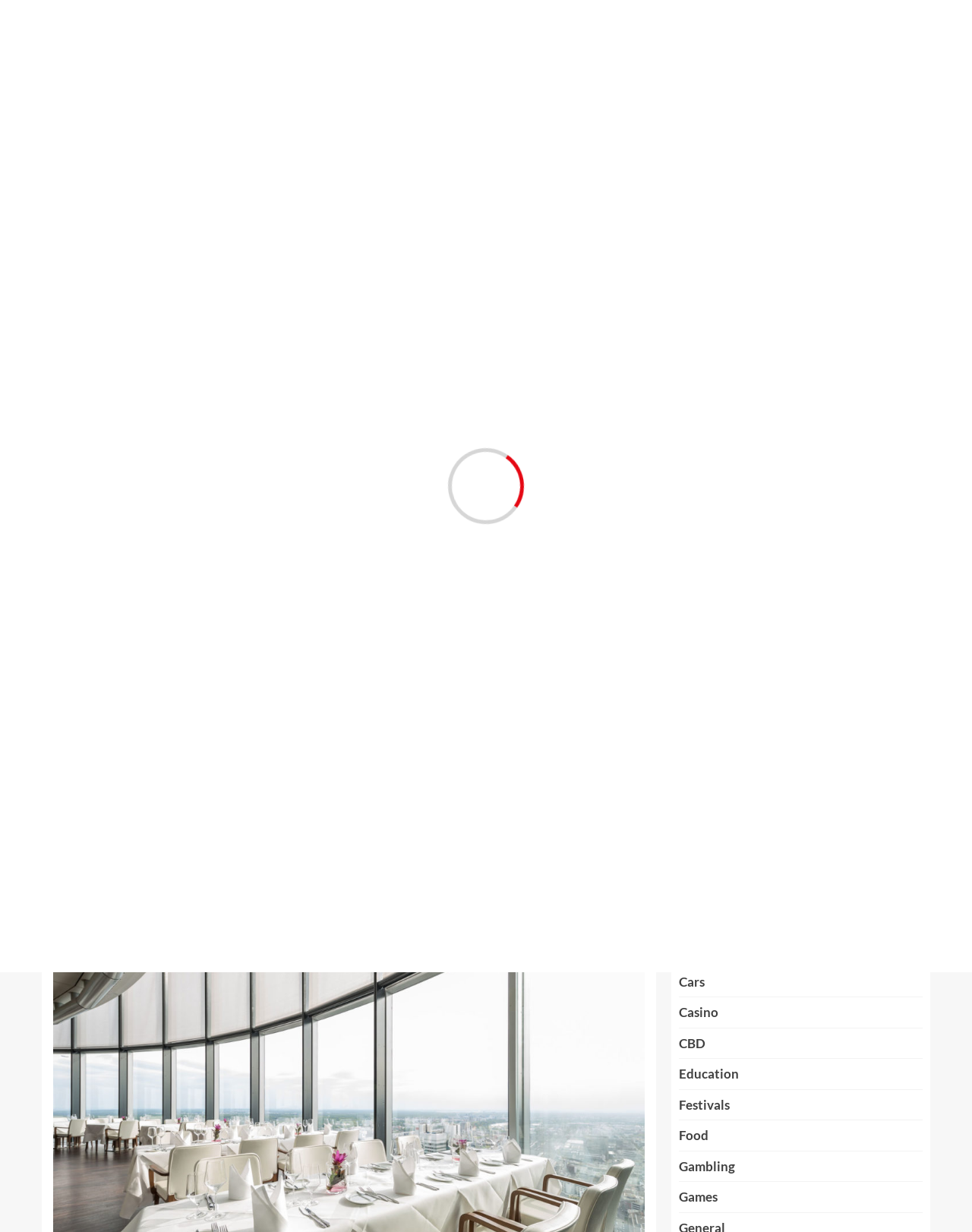Using the element description: "The Best Restaurants in Frankfurt", determine the bounding box coordinates. The coordinates should be in the format [left, top, right, bottom], with values between 0 and 1.

[0.119, 0.177, 0.27, 0.187]